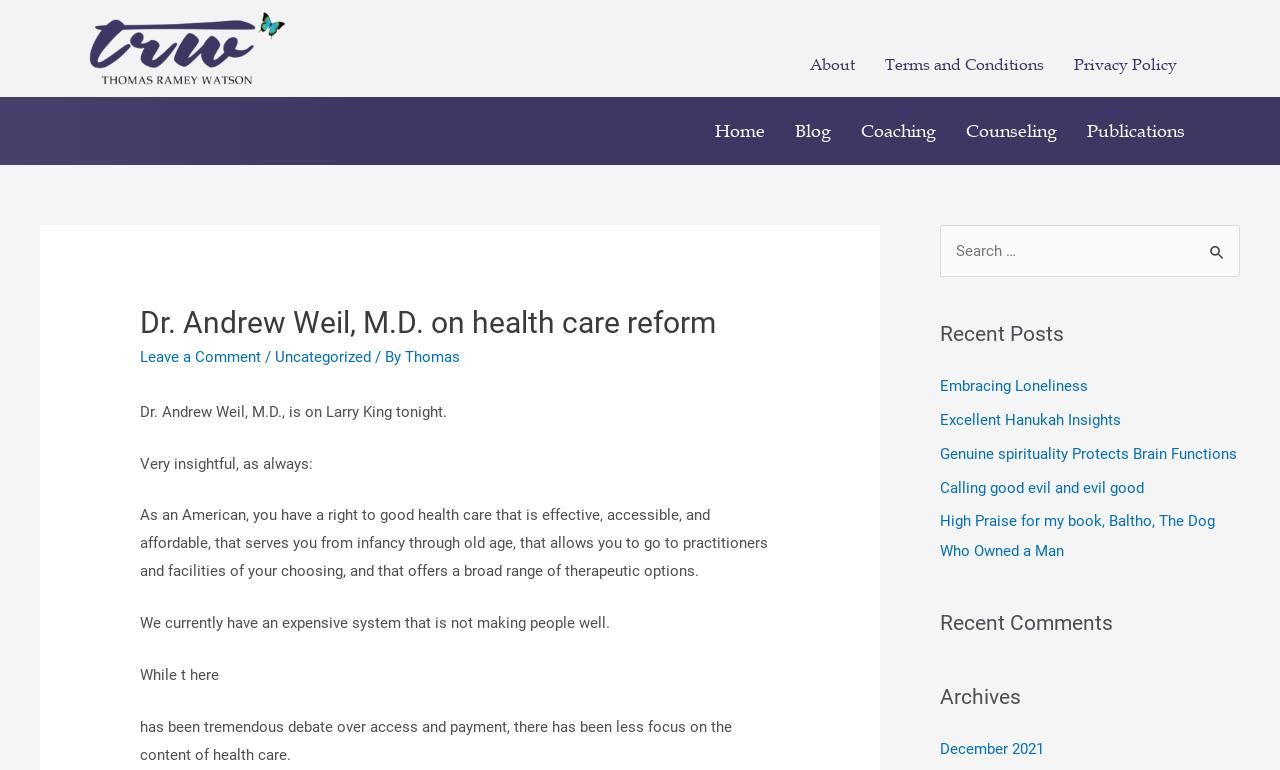Indicate the bounding box coordinates of the clickable region to achieve the following instruction: "Read Dr. Andrew Weil's blog."

[0.609, 0.139, 0.661, 0.201]